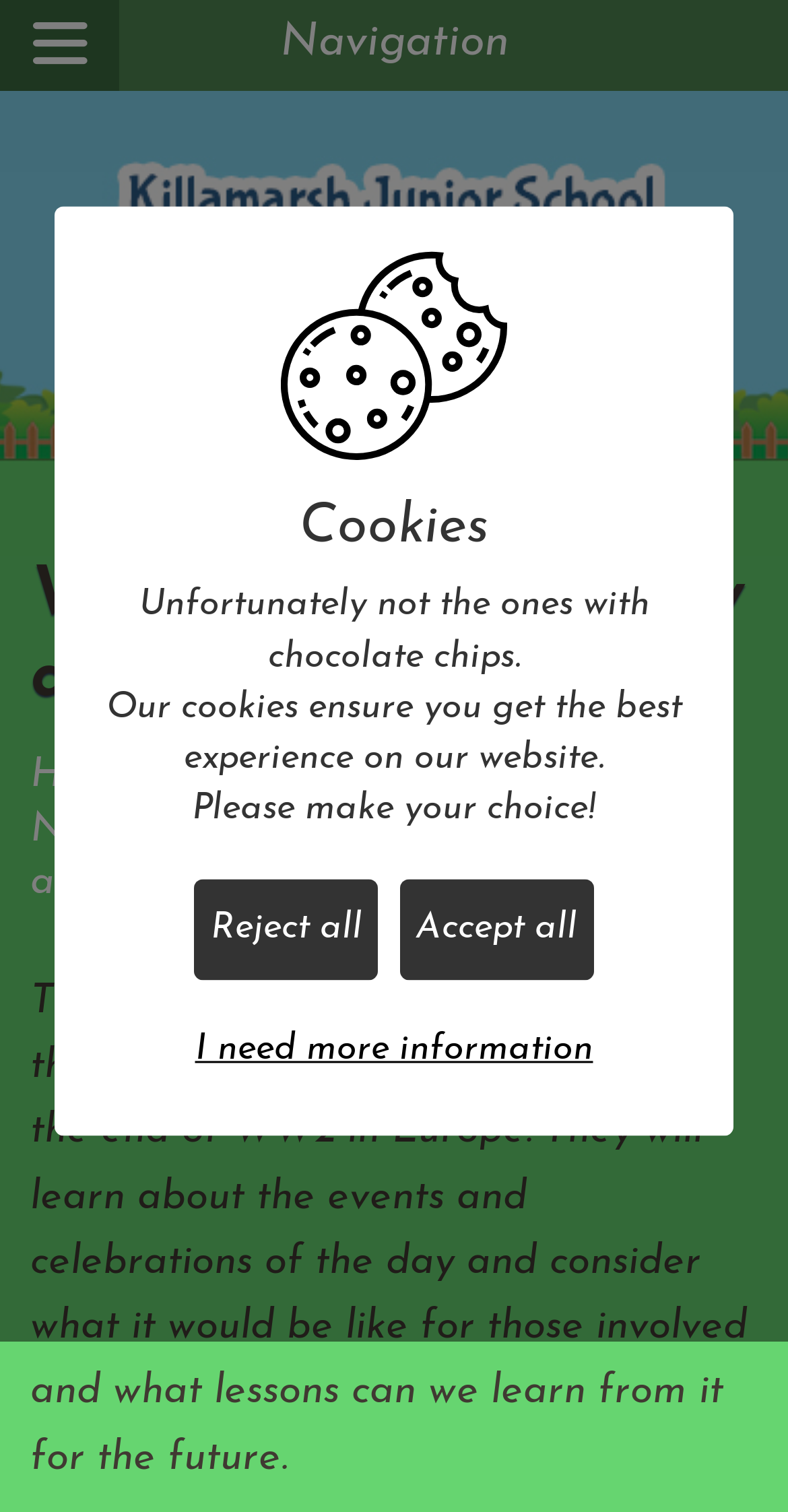Identify the bounding box coordinates of the clickable region required to complete the instruction: "Read Latest News". The coordinates should be given as four float numbers within the range of 0 and 1, i.e., [left, top, right, bottom].

[0.038, 0.5, 0.887, 0.562]